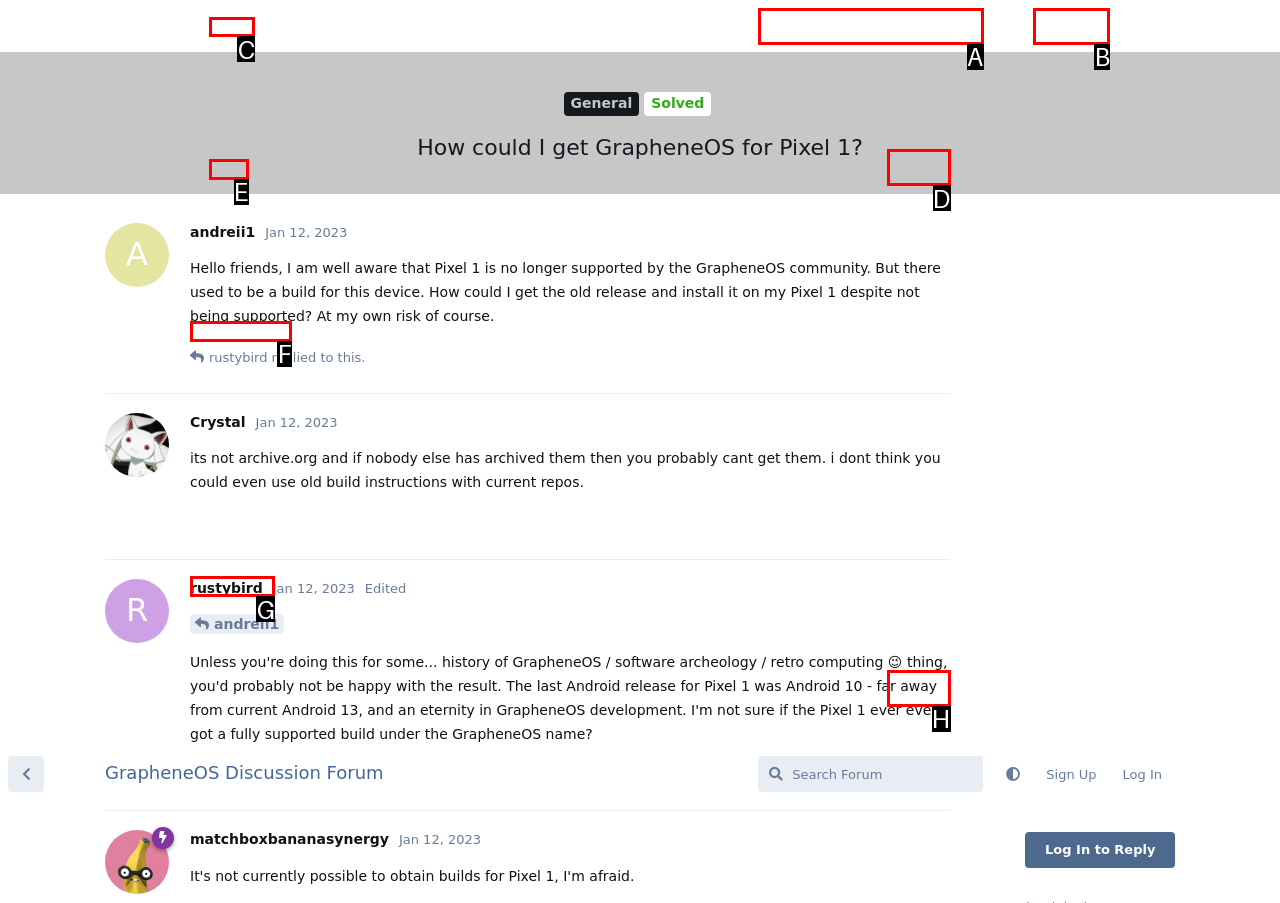Given the description: Sign Up, identify the corresponding option. Answer with the letter of the appropriate option directly.

B